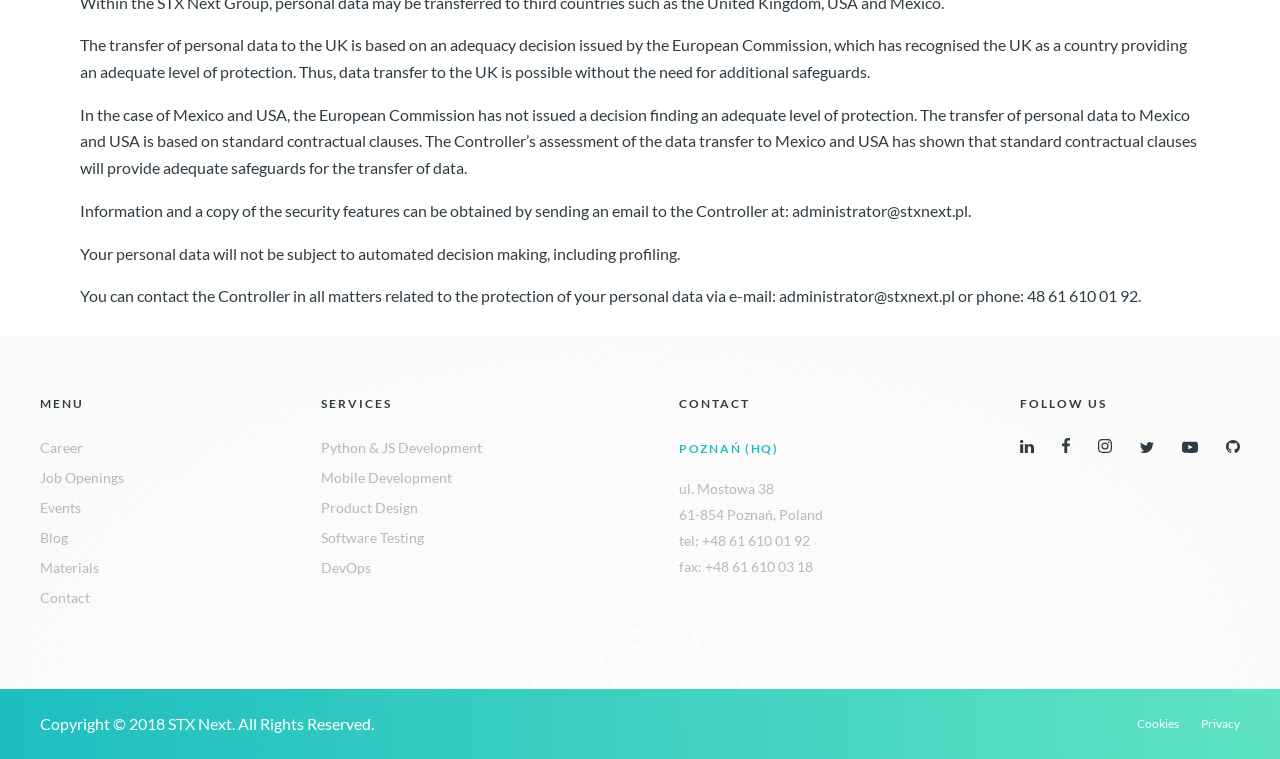Determine the bounding box coordinates of the clickable element to complete this instruction: "Click on Privacy". Provide the coordinates in the format of four float numbers between 0 and 1, [left, top, right, bottom].

[0.938, 0.944, 0.969, 0.964]